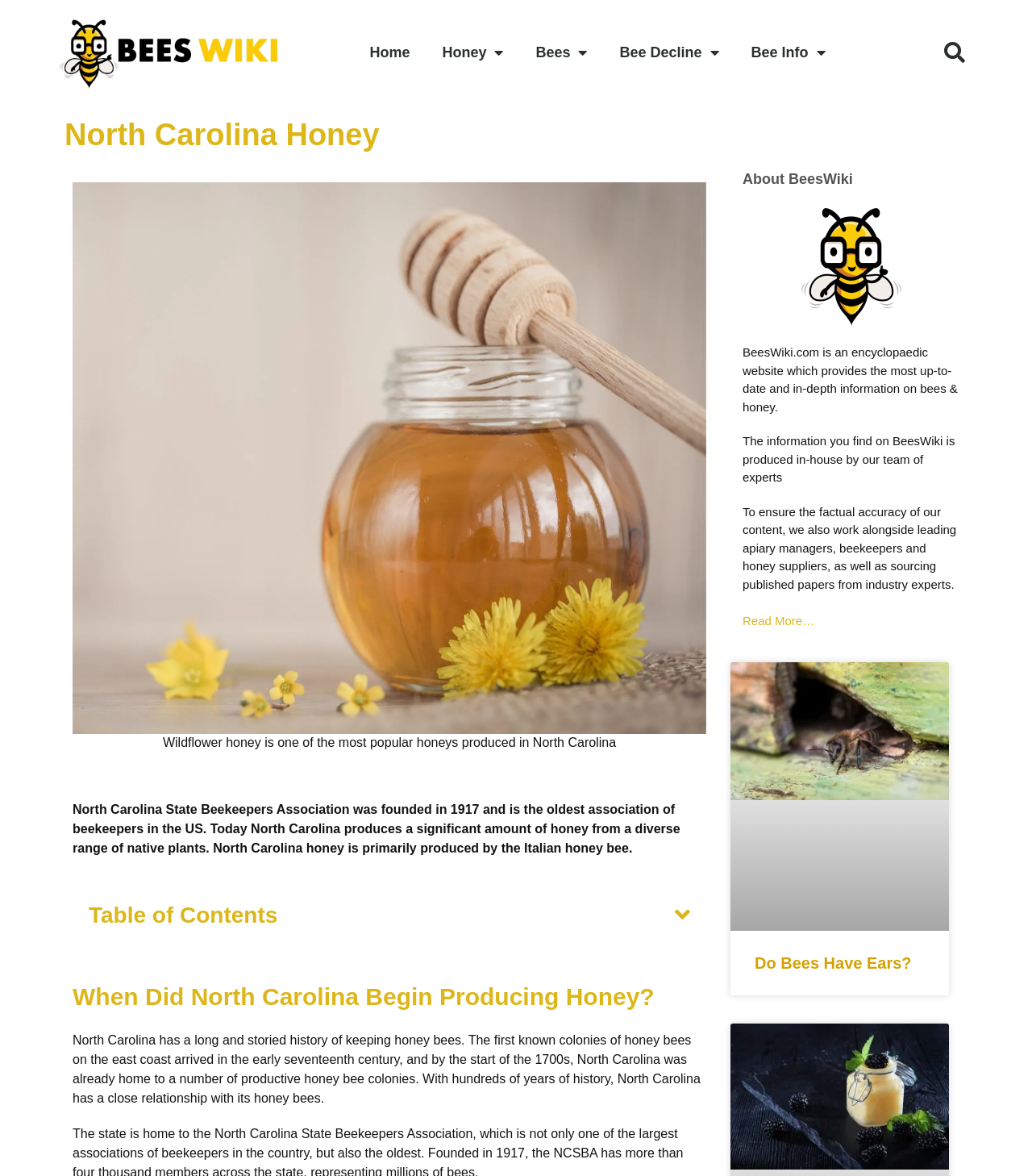Summarize the webpage comprehensively, mentioning all visible components.

The webpage is about North Carolina honey, its history, and production. At the top, there are several links, including "Home", "Honey", "Bees", "Bee Decline", and "Bee Info", which are aligned horizontally and take up about a quarter of the screen width. Next to these links, there is a search bar with a "Search" button.

Below the links and search bar, there is a large heading that reads "North Carolina Honey". Underneath this heading, there is a figure with an image of "Wildflower Honey" and a caption that describes it as one of the most popular honeys produced in North Carolina.

To the right of the image, there is a block of text that provides information about the North Carolina State Beekeepers Association, which was founded in 1917, and the state's honey production. The text also mentions that North Carolina honey is primarily produced by the Italian honey bee.

Further down, there is a table of contents with the heading "Table of Contents". Below this, there is another heading that reads "When Did North Carolina Begin Producing Honey?" followed by a block of text that discusses the history of honey beekeeping in North Carolina, dating back to the early 17th century.

On the right side of the page, there is a section about BeesWiki, which is an encyclopedic website that provides information on bees and honey. This section includes an image of the BeesWiki icon, followed by several blocks of text that describe the website's mission and content creation process.

Below the BeesWiki section, there is an article with a link to "Read More…" and an image related to the article "Do Bees Have Ears?". The article also includes a heading with the same title and another image of "Blackberry Honey With Blackberries".